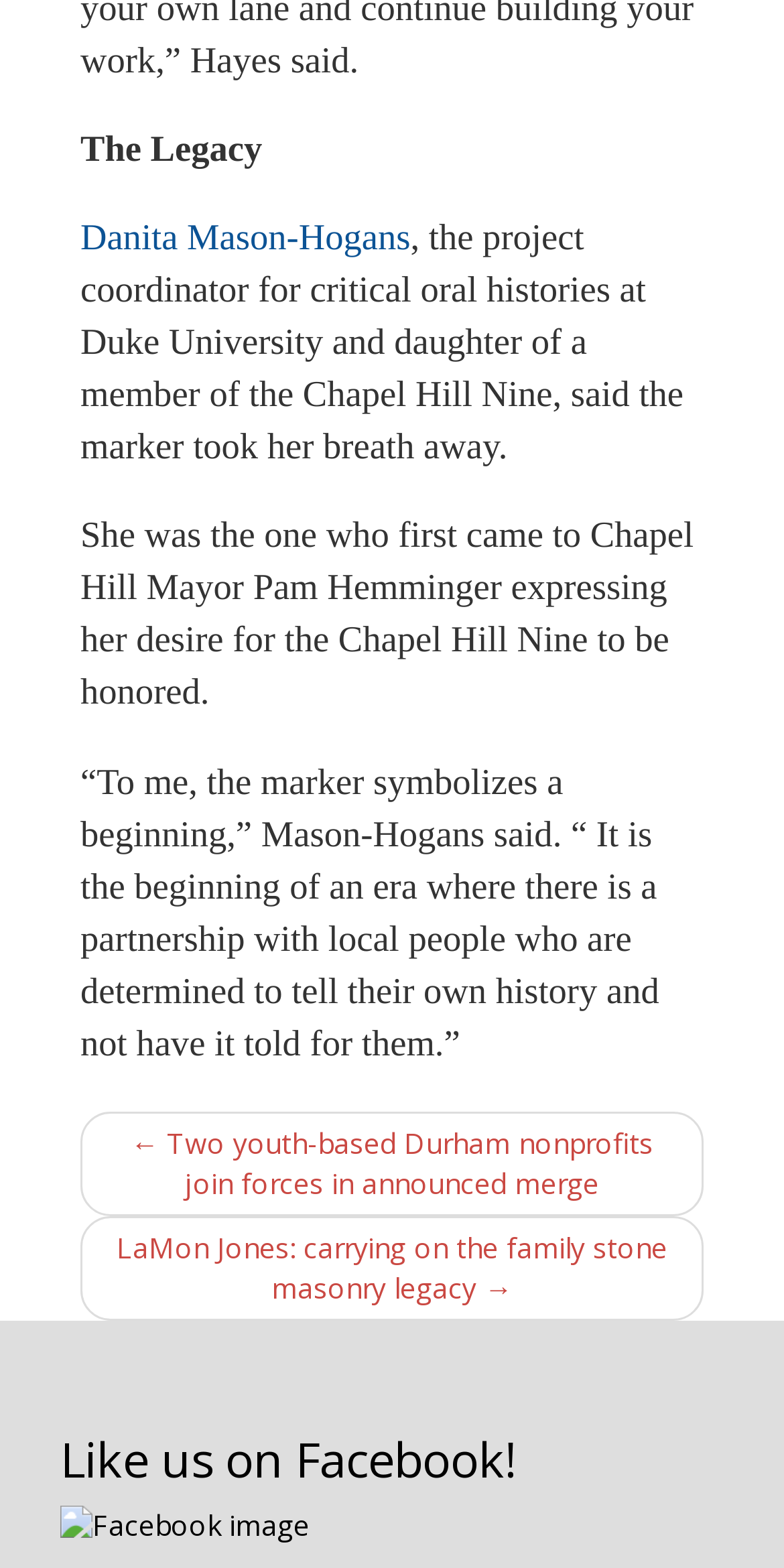Provide your answer in a single word or phrase: 
Who is the project coordinator for critical oral histories at Duke University?

Danita Mason-Hogans